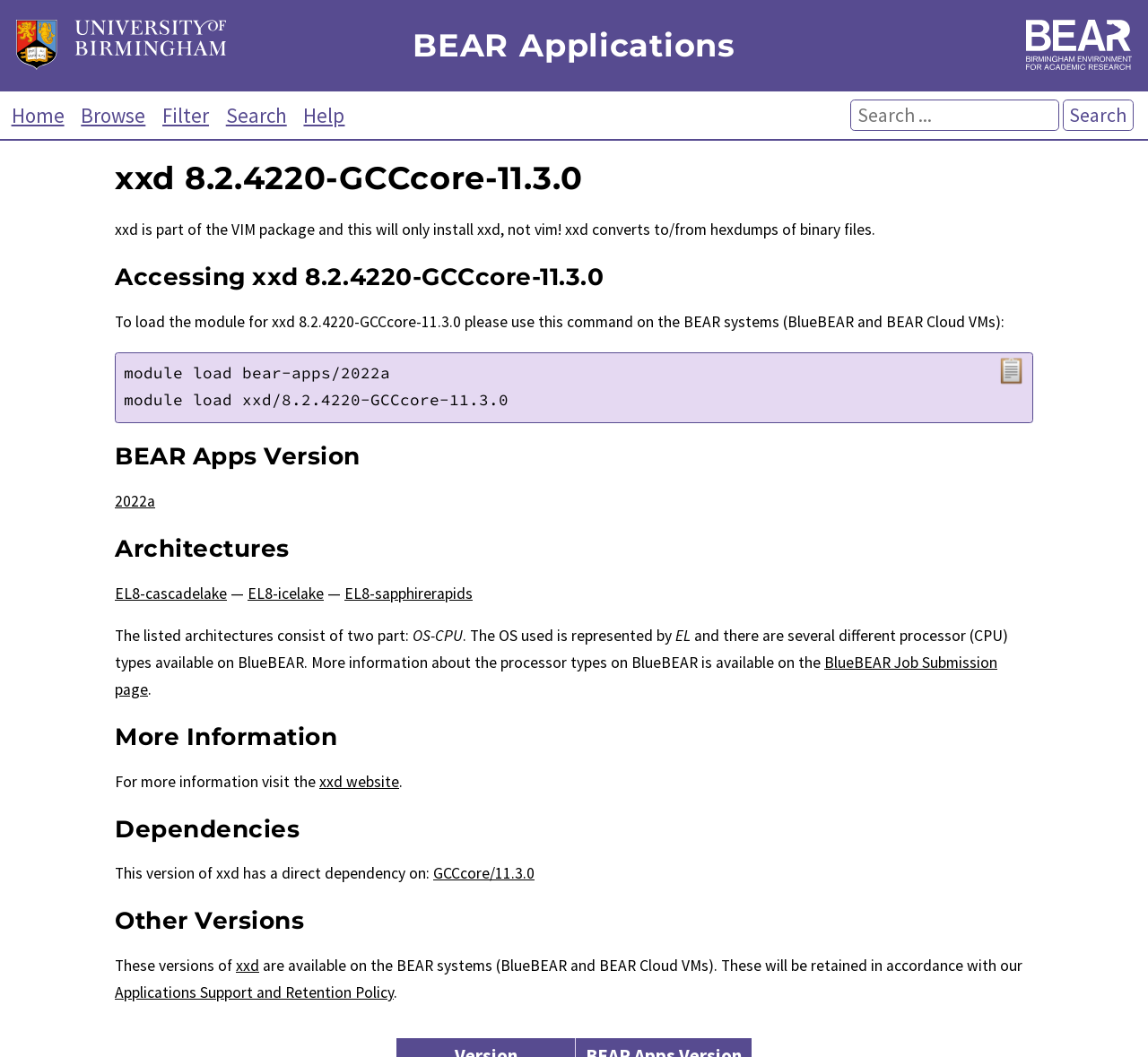How do I load the module for xxd?
Based on the visual information, provide a detailed and comprehensive answer.

The command to load the module for xxd can be found in the section 'Accessing xxd 8.2.4220-GCCcore-11.3.0' which provides instructions on how to load the module on the BEAR systems.